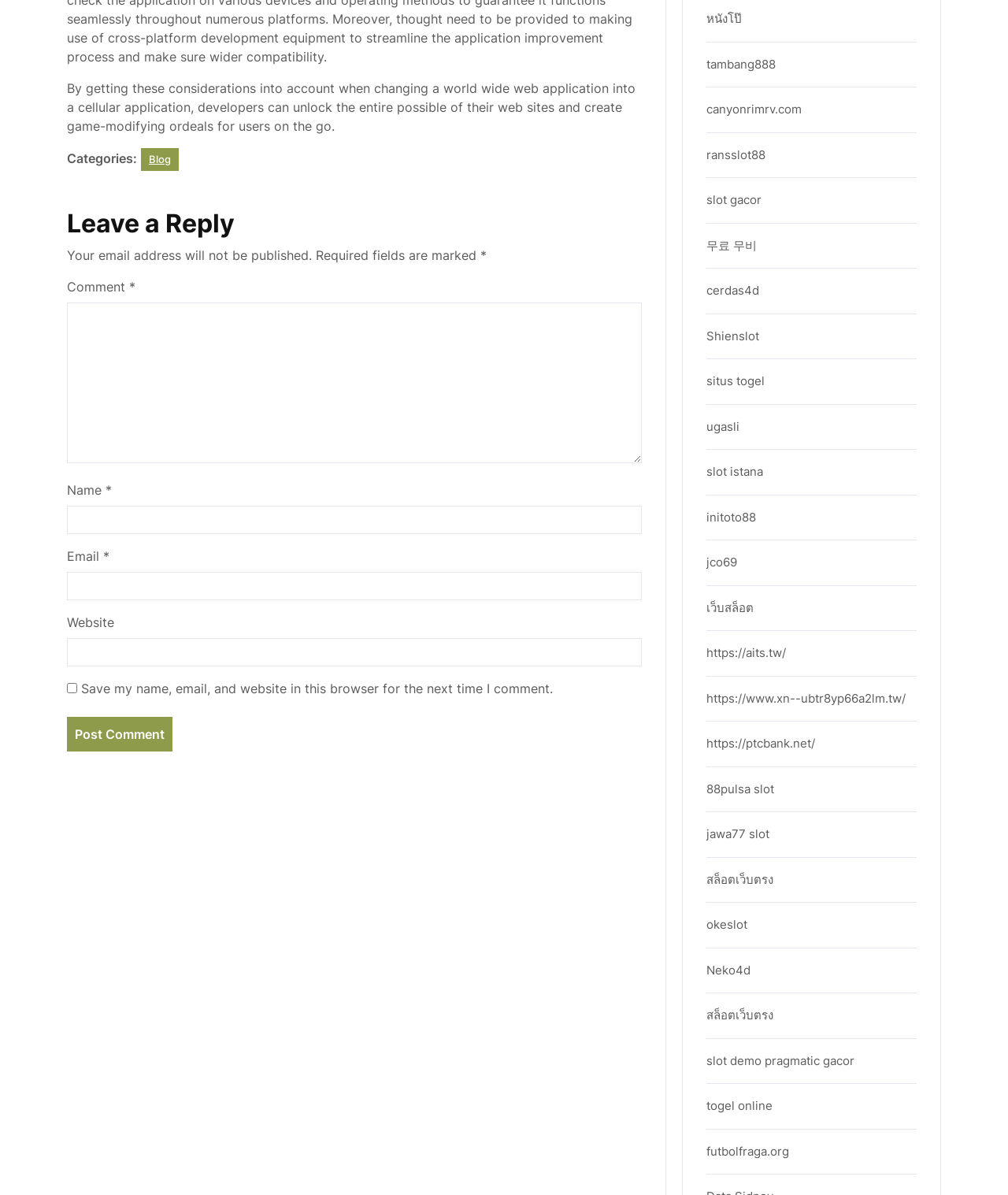Find the bounding box of the element with the following description: "hire talent". The coordinates must be four float numbers between 0 and 1, formatted as [left, top, right, bottom].

None